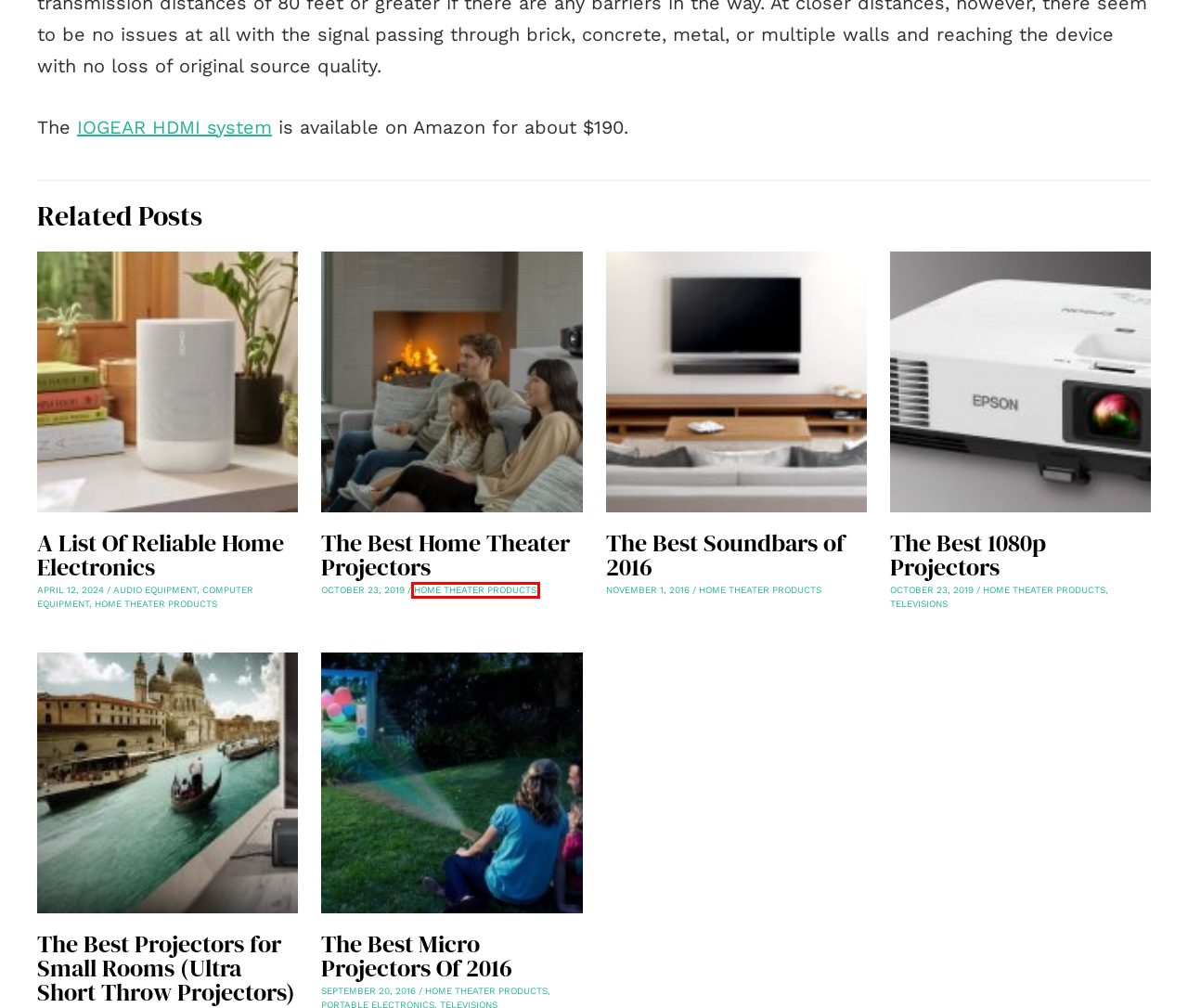Assess the screenshot of a webpage with a red bounding box and determine which webpage description most accurately matches the new page after clicking the element within the red box. Here are the options:
A. Home Theater Products  - Reactual
B. Computer Equipment  - Reactual
C. The Best 1080p Projectors - Reactual
D. The Best Micro Projectors Of 2016 - Reactual
E. The Best Projectors for Small Rooms (Ultra Short Throw Projectors) - Reactual
F. A List Of Reliable Home Electronics - Reactual
G. The Best Soundbars of 2016 - Reactual
H. Audio Equipment  - Reactual

A